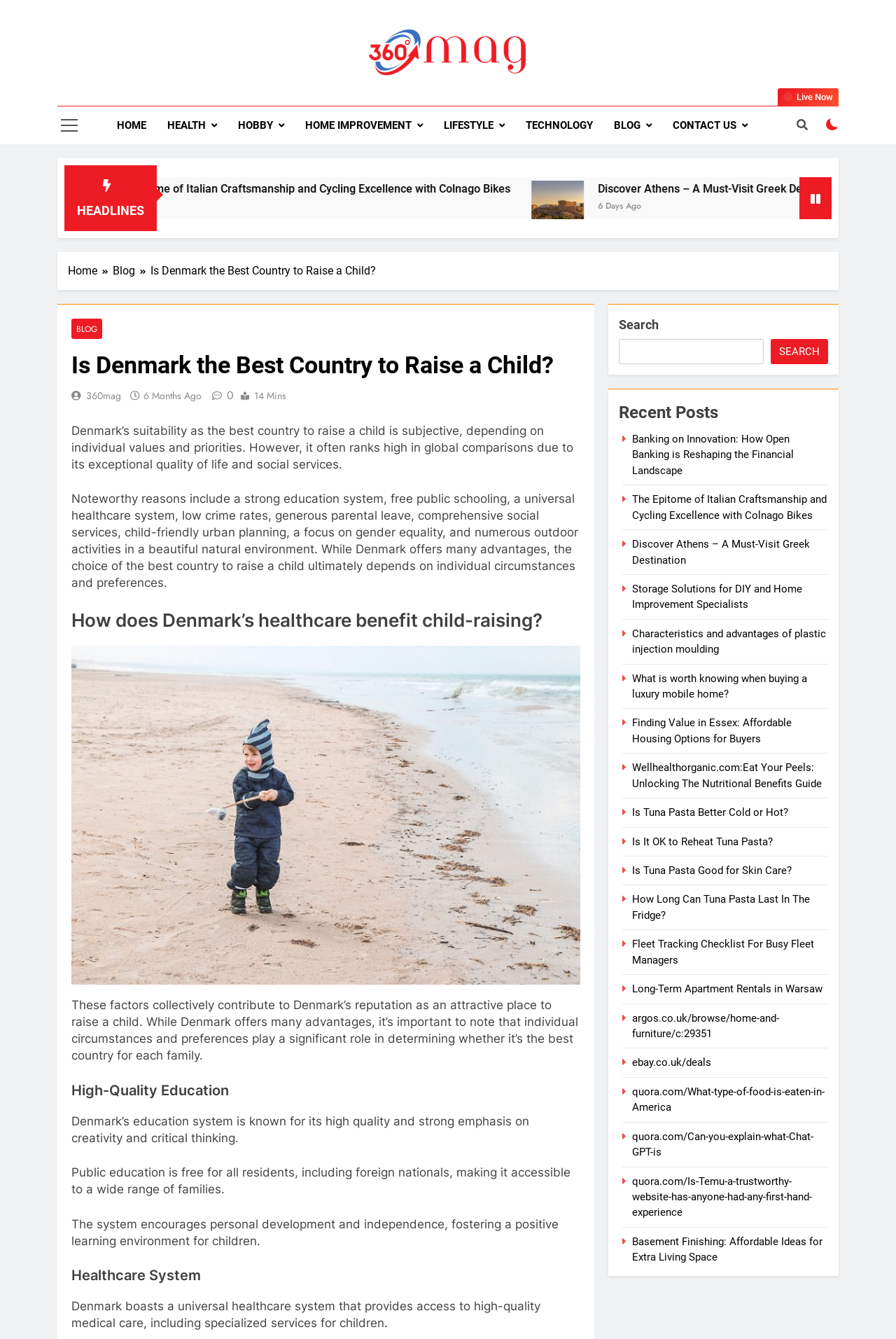Please locate the bounding box coordinates of the element that needs to be clicked to achieve the following instruction: "View the 'Recent Posts' section". The coordinates should be four float numbers between 0 and 1, i.e., [left, top, right, bottom].

[0.691, 0.299, 0.924, 0.317]